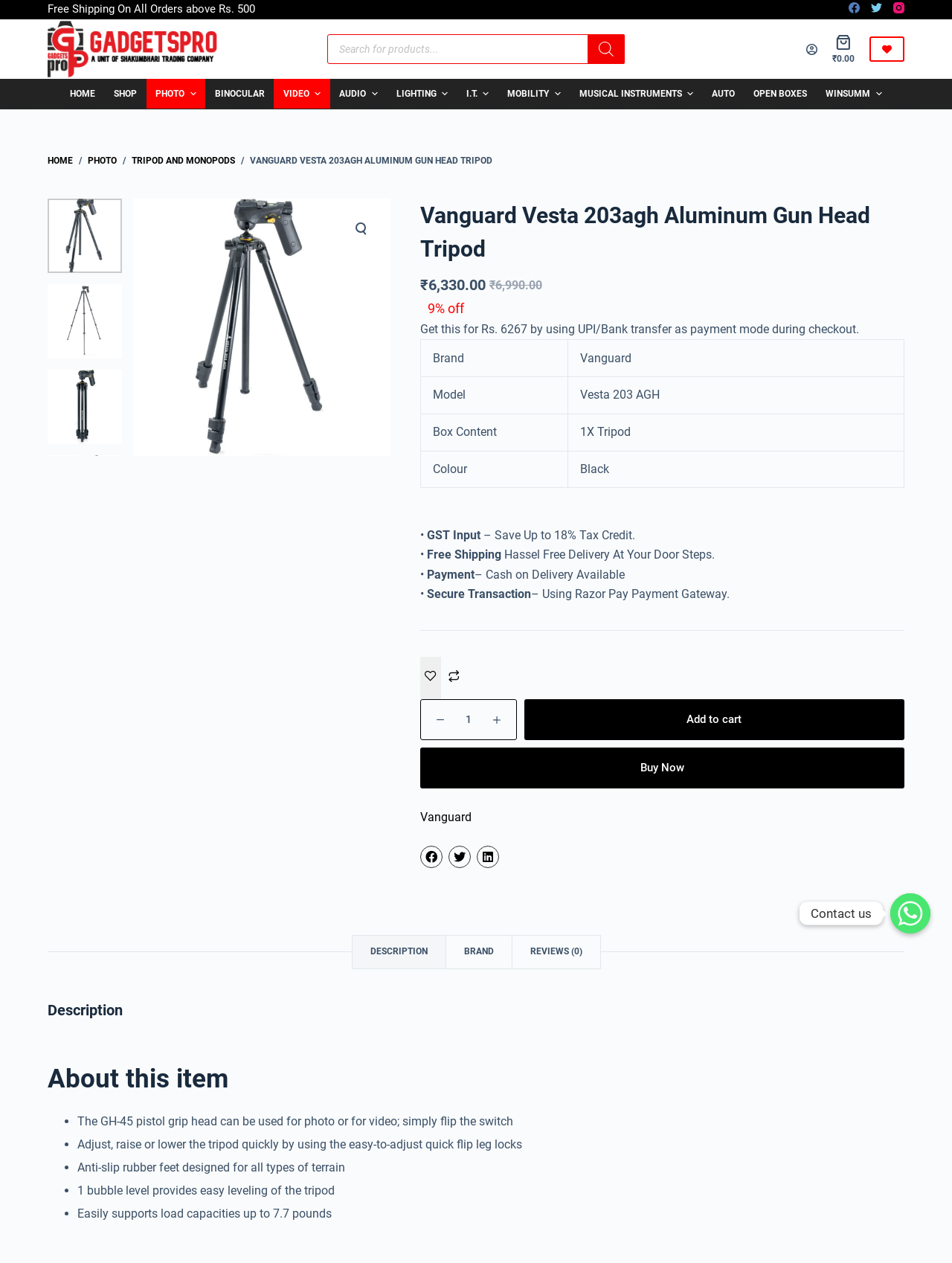Specify the bounding box coordinates for the region that must be clicked to perform the given instruction: "View shopping cart".

[0.874, 0.028, 0.898, 0.05]